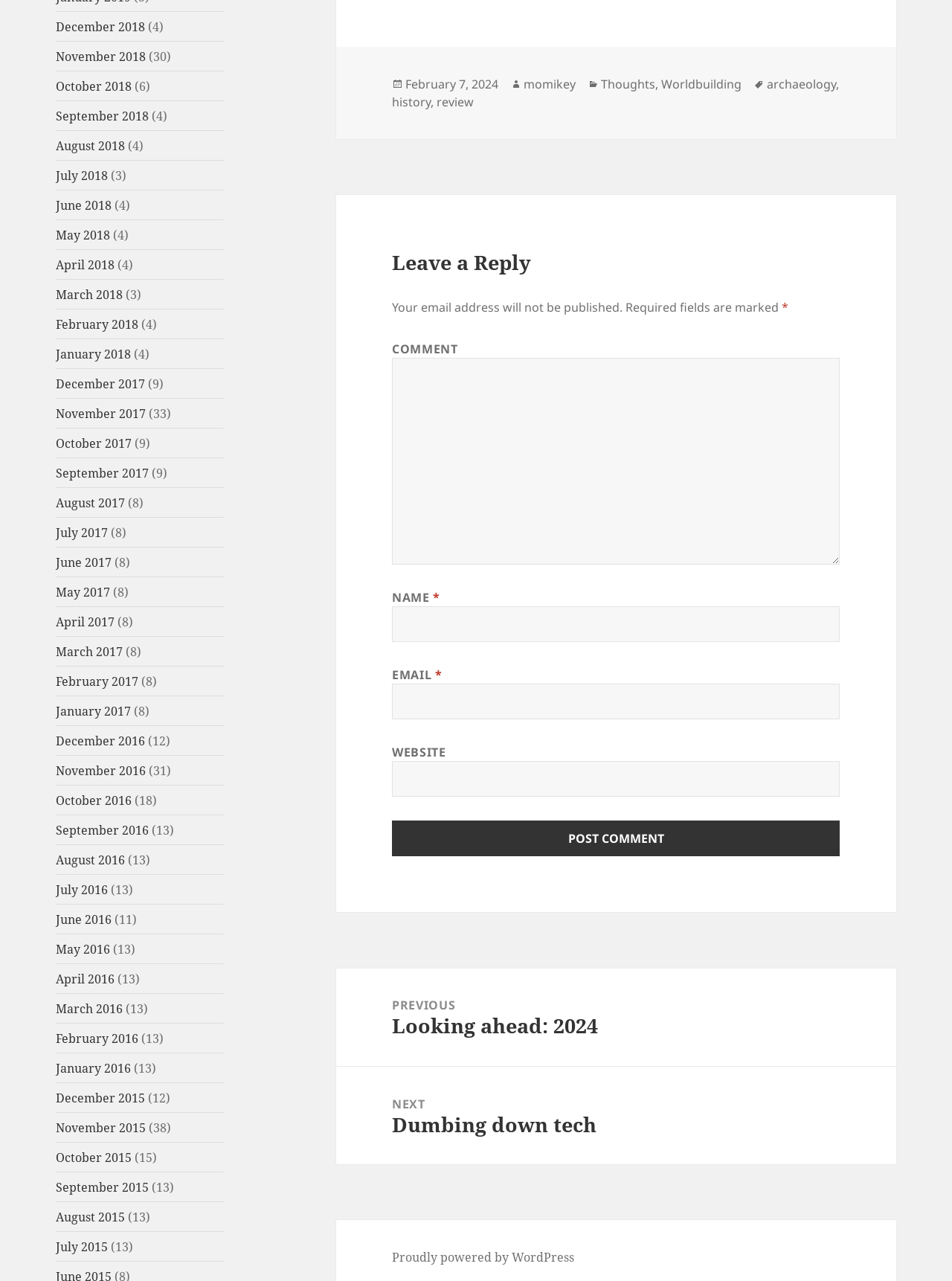Please identify the bounding box coordinates for the region that you need to click to follow this instruction: "Learn more about archaeology".

[0.805, 0.059, 0.878, 0.073]